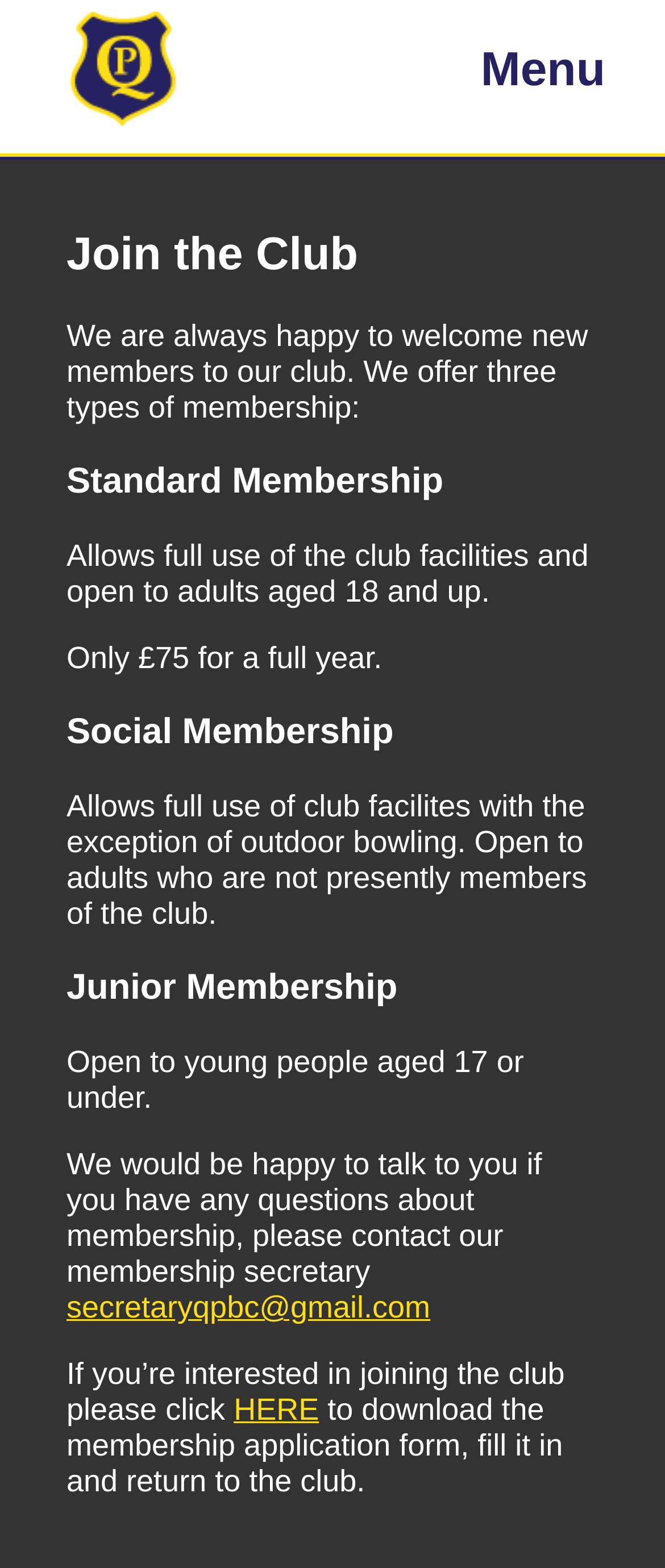Provide the bounding box coordinates of the HTML element this sentence describes: "Menu". The bounding box coordinates consist of four float numbers between 0 and 1, i.e., [left, top, right, bottom].

[0.684, 0.027, 0.949, 0.061]